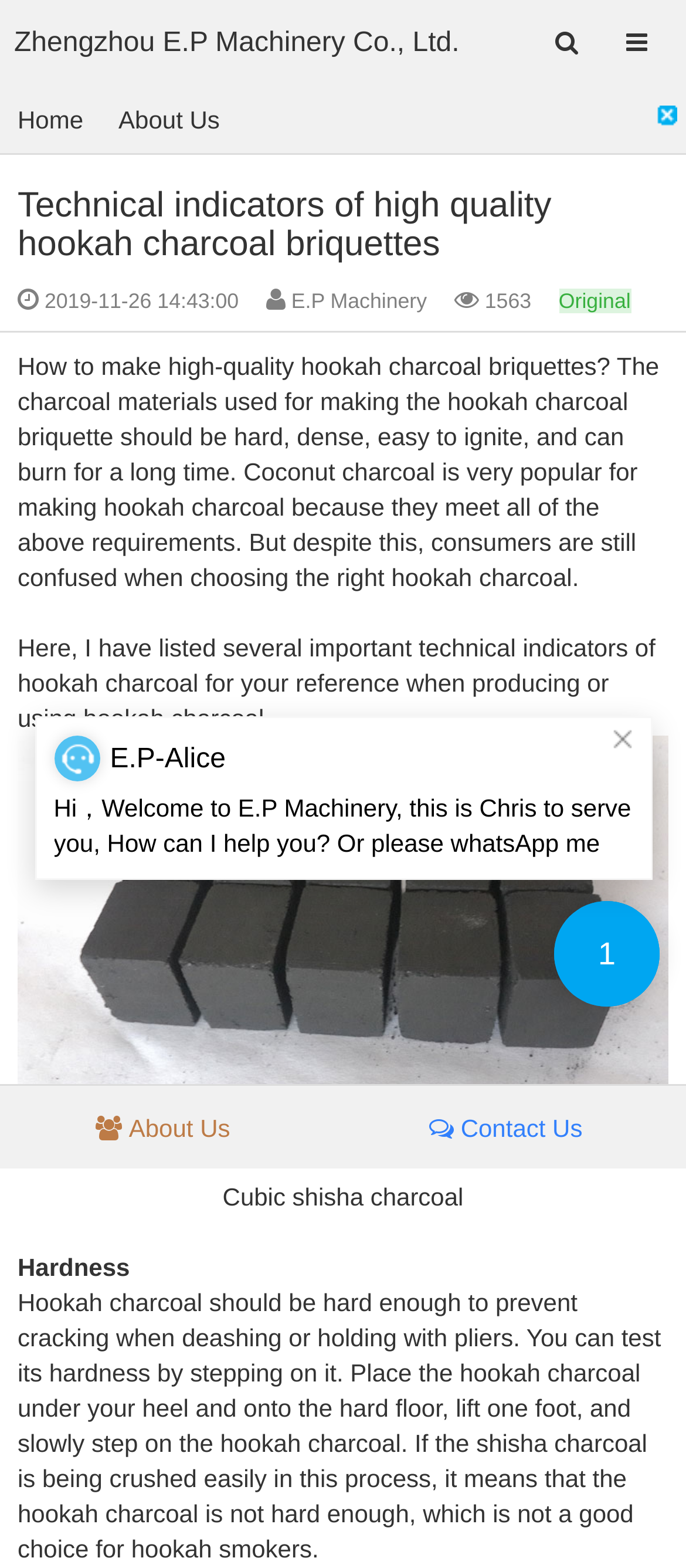Use a single word or phrase to answer this question: 
What is the company name of the website?

Zhengzhou E.P Machinery Co., Ltd.